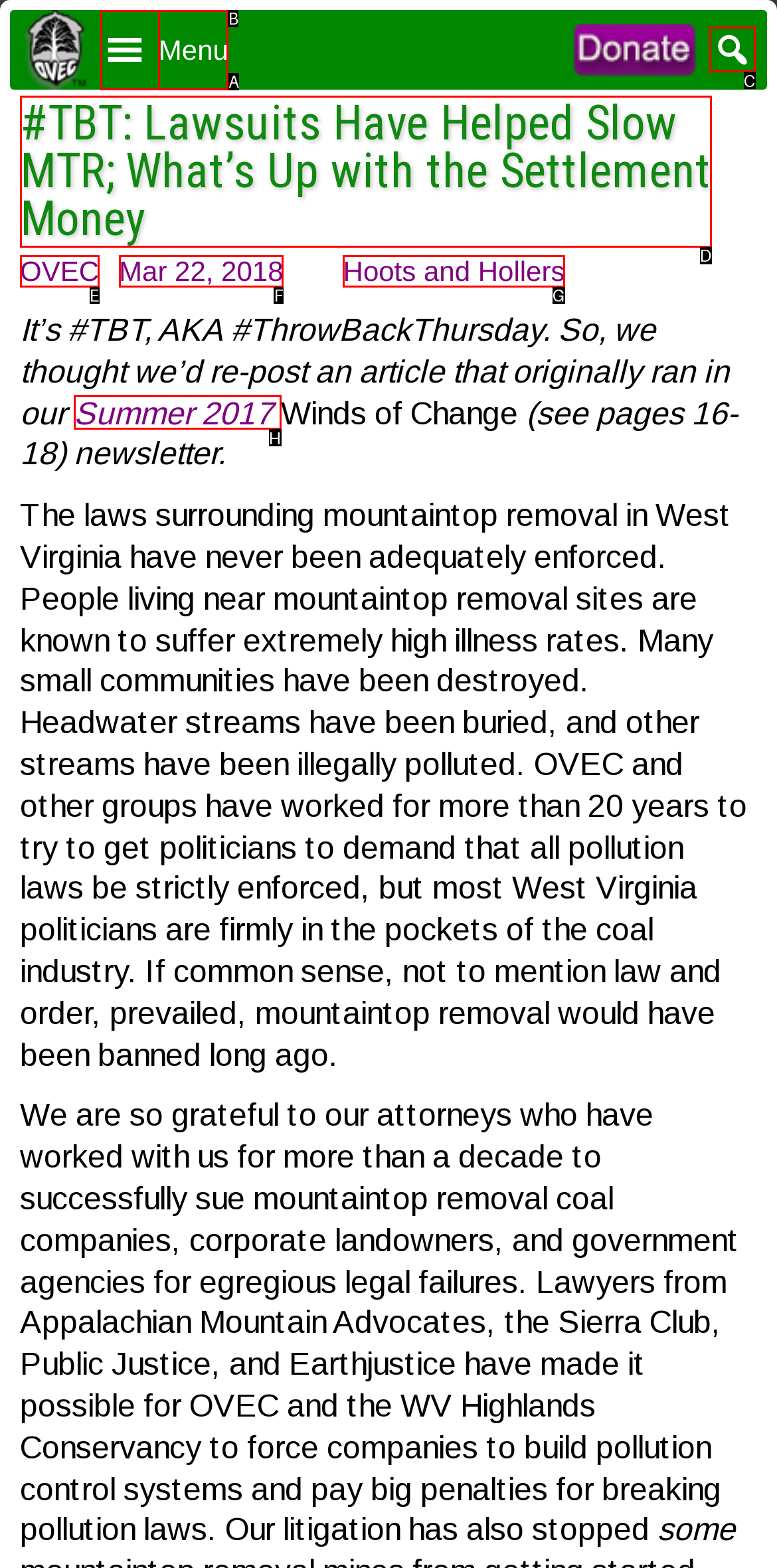Determine the HTML element to click for the instruction: Enter a comment.
Answer with the letter corresponding to the correct choice from the provided options.

None